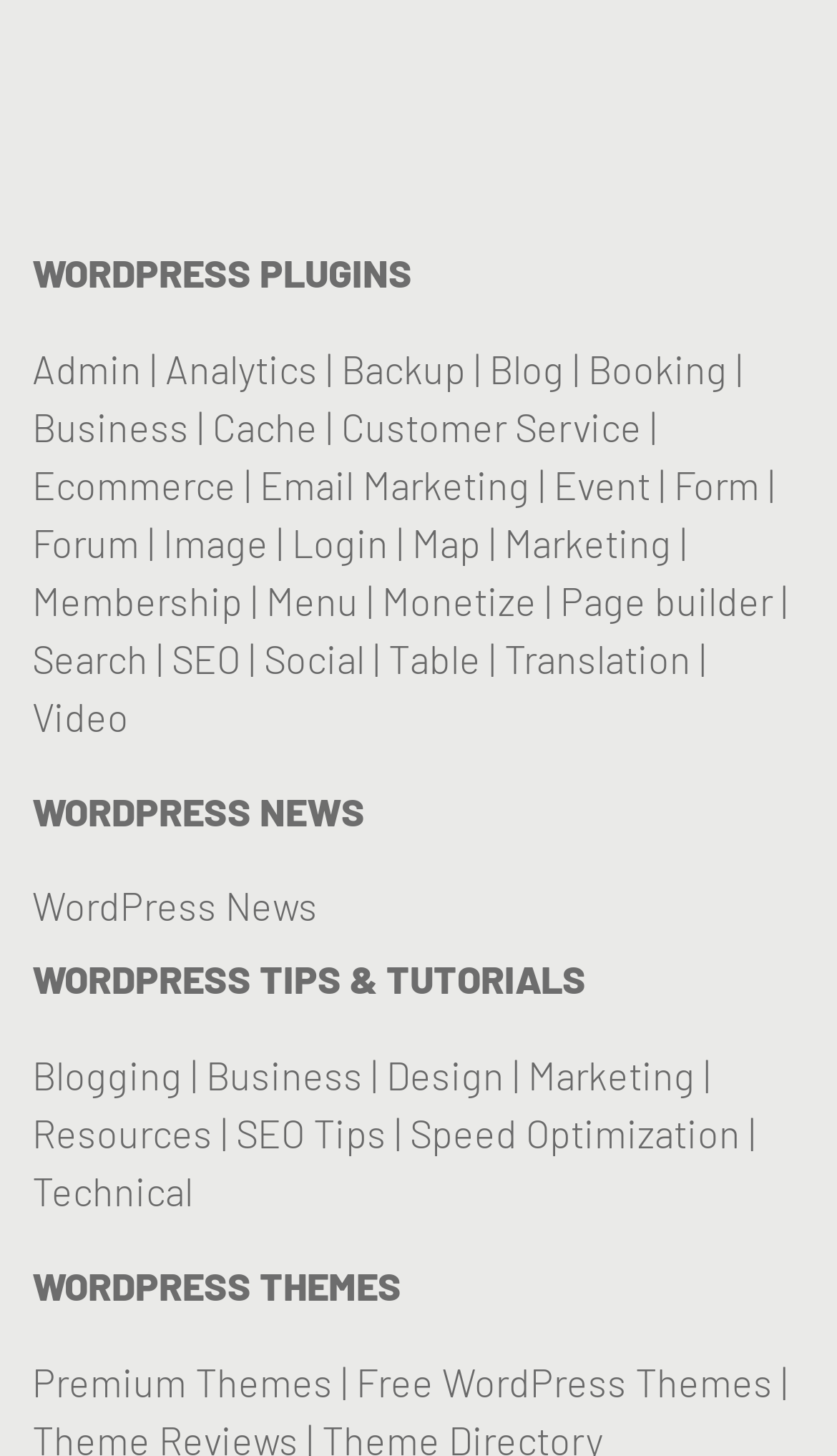How many categories are listed under WordPress Plugins?
Answer the question using a single word or phrase, according to the image.

24